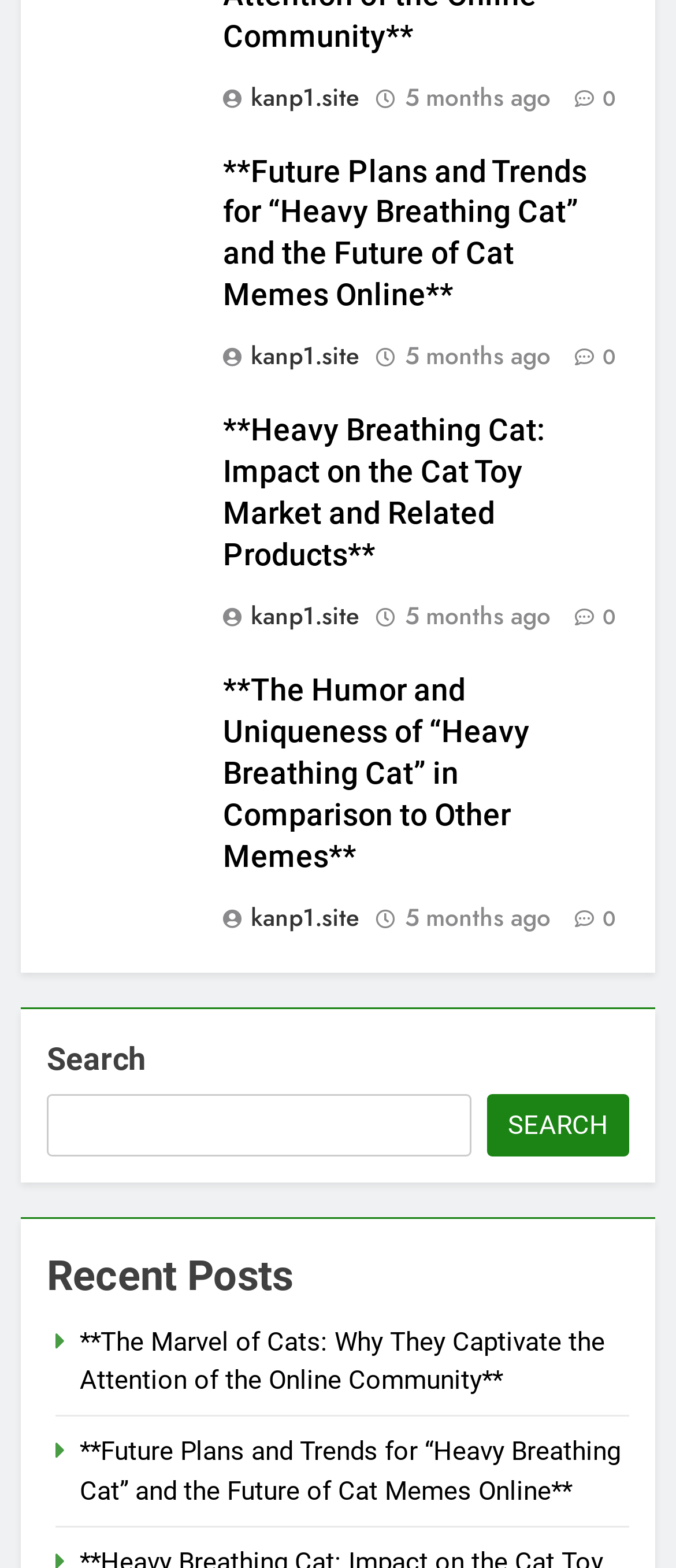Find the bounding box coordinates for the area that should be clicked to accomplish the instruction: "visit kanp1.site".

[0.329, 0.05, 0.55, 0.072]